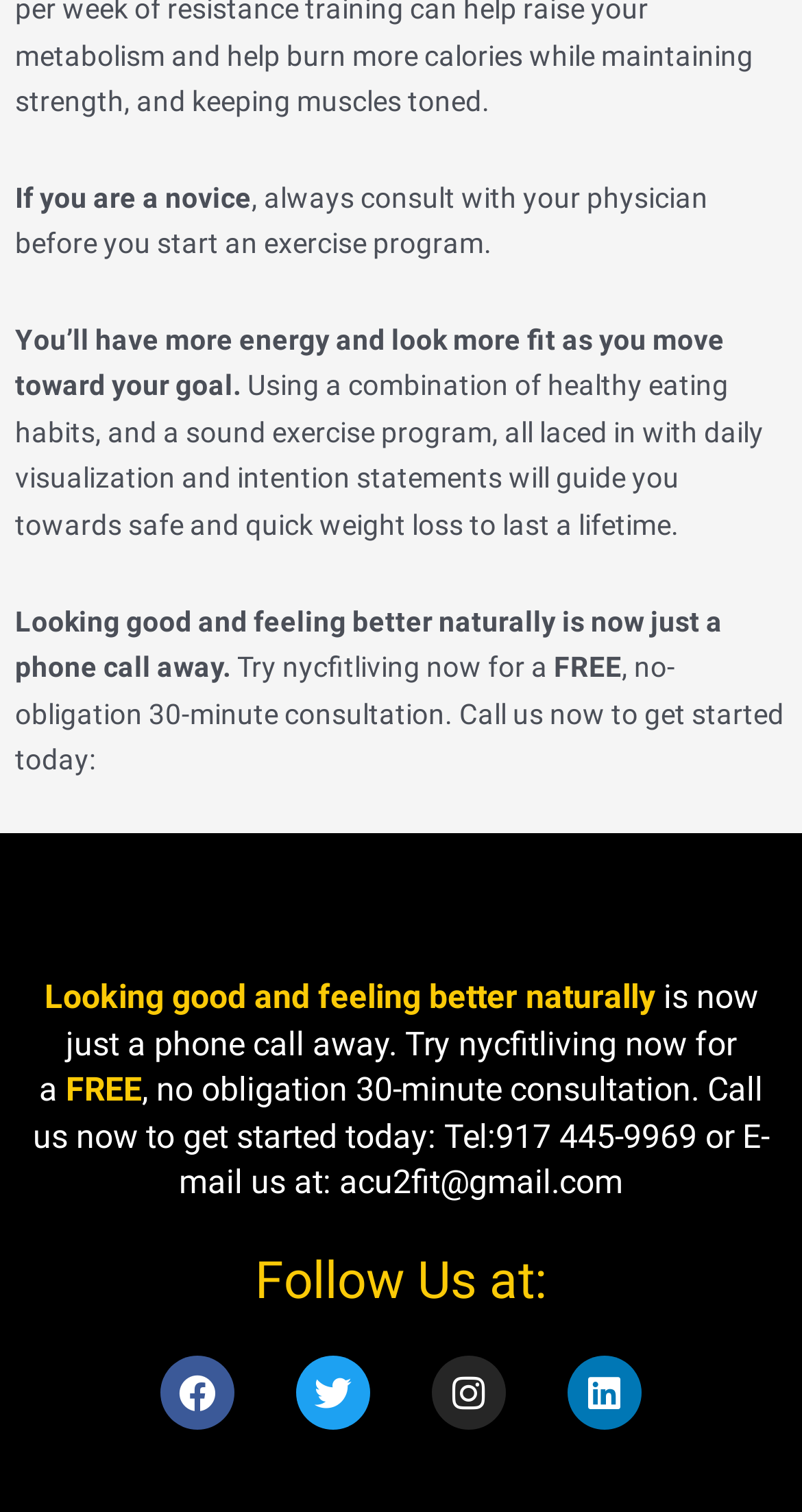What is the name of the company?
Examine the image and provide an in-depth answer to the question.

The company name is mentioned as 'nycfitliving' in the text, with an invitation to 'Try nycfitliving now for a free, no-obligation 30-minute consultation'.